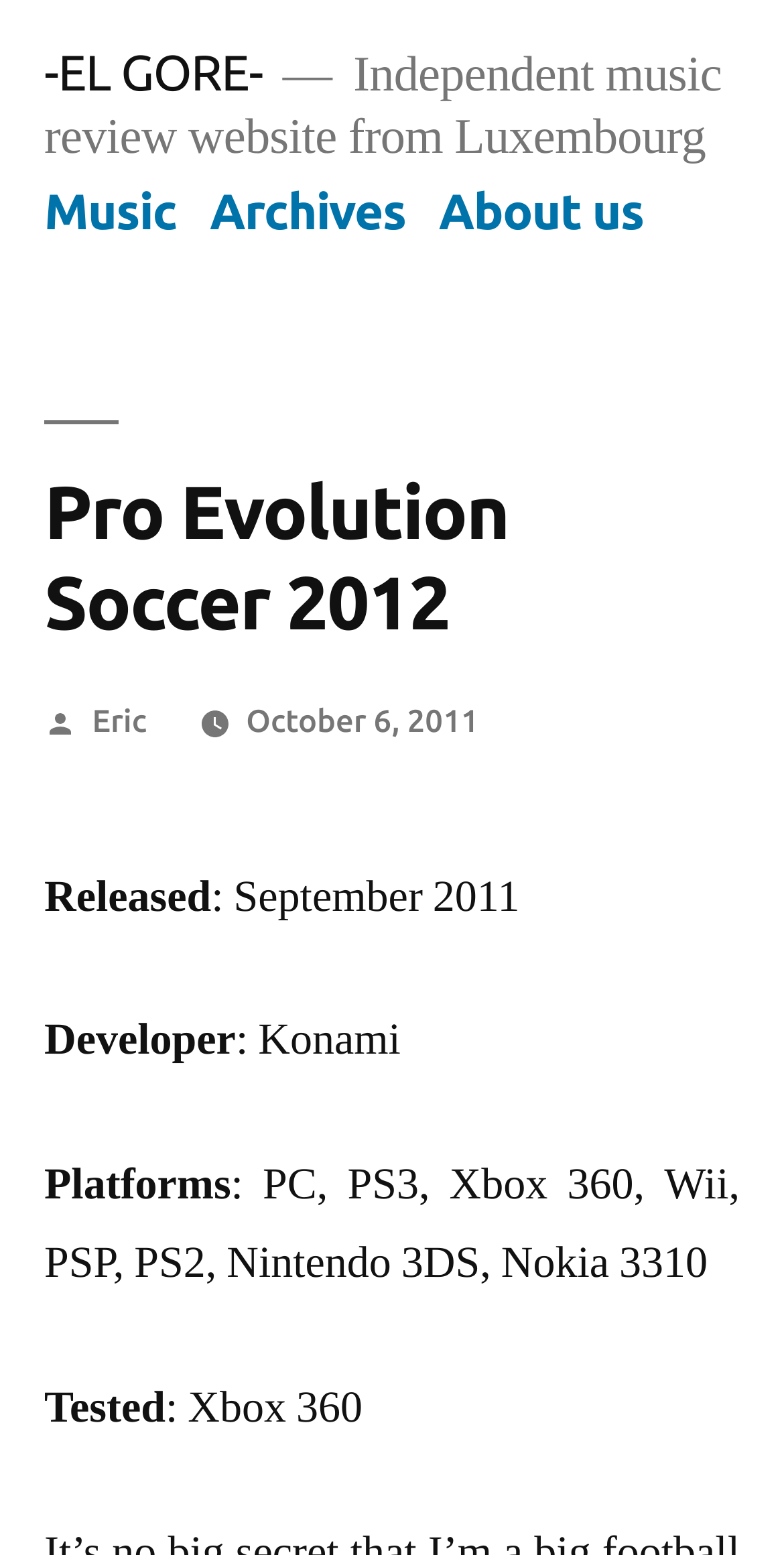Who is the author of the review?
Based on the image, provide a one-word or brief-phrase response.

Eric